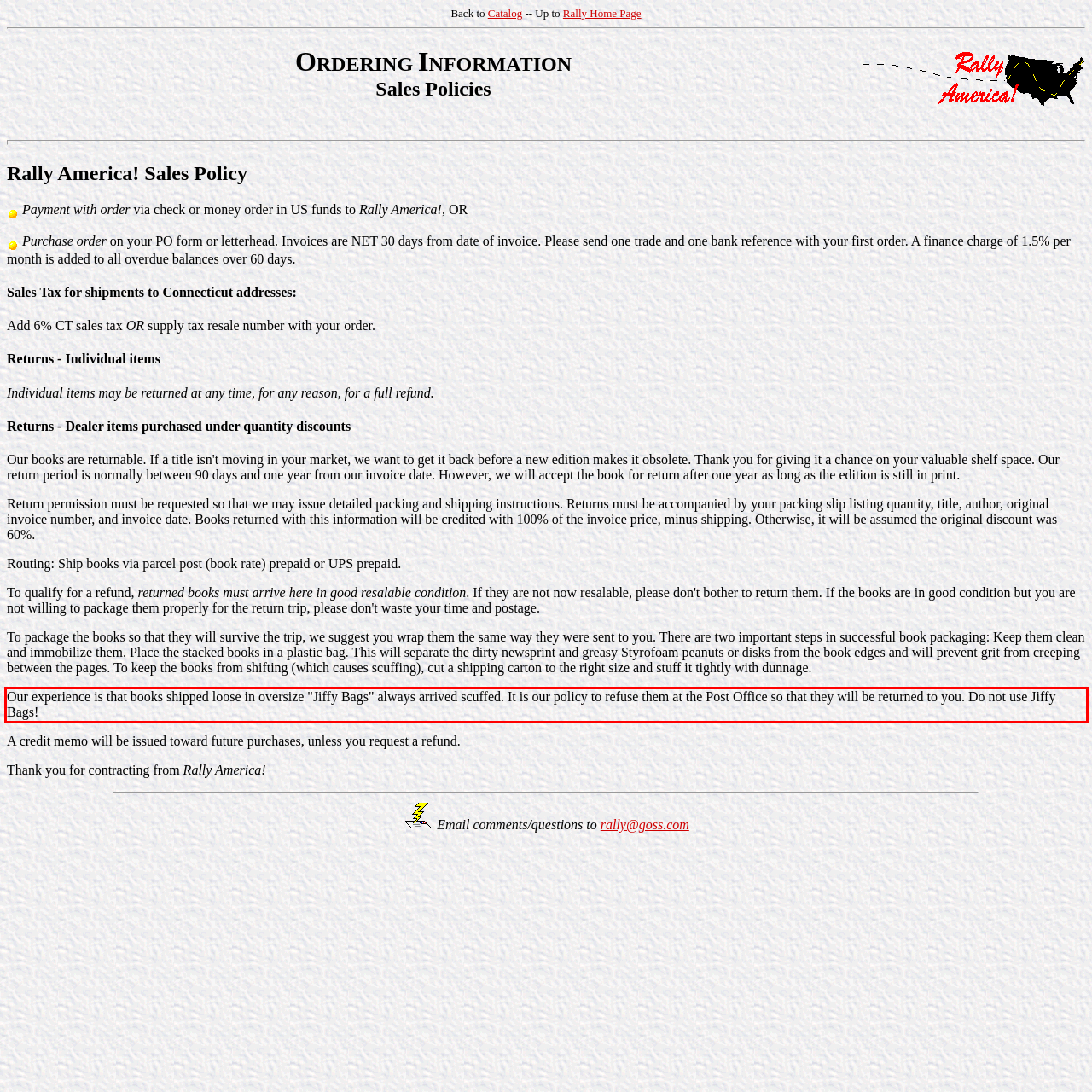You have a webpage screenshot with a red rectangle surrounding a UI element. Extract the text content from within this red bounding box.

Our experience is that books shipped loose in oversize "Jiffy Bags" always arrived scuffed. It is our policy to refuse them at the Post Office so that they will be returned to you. Do not use Jiffy Bags!